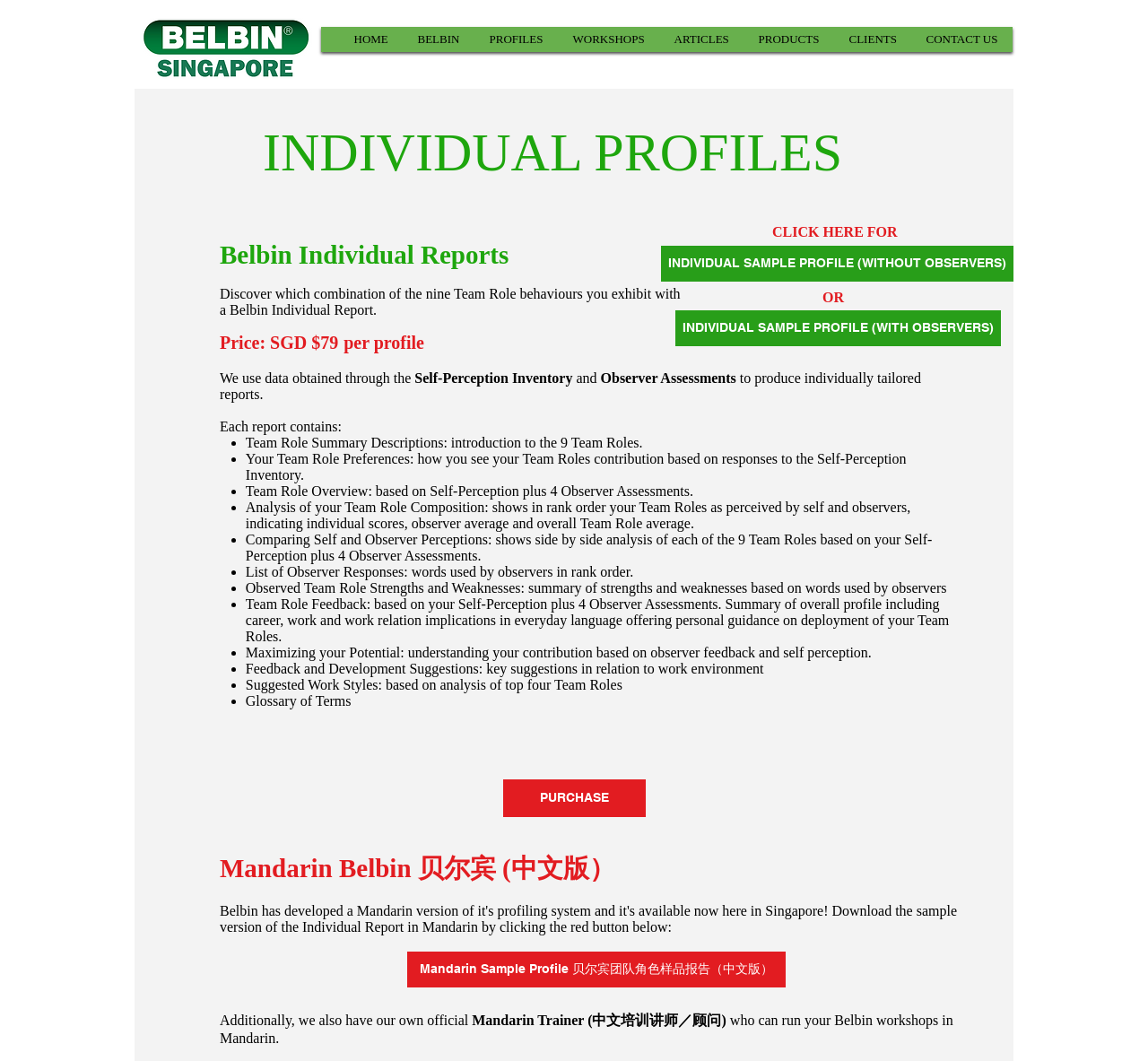What is the price of a Belbin Individual Report?
Kindly offer a detailed explanation using the data available in the image.

The price of a Belbin Individual Report can be found in the webpage by looking at the section that describes the report. The section mentions 'Price: SGD $79 per profile', which indicates the cost of the report.